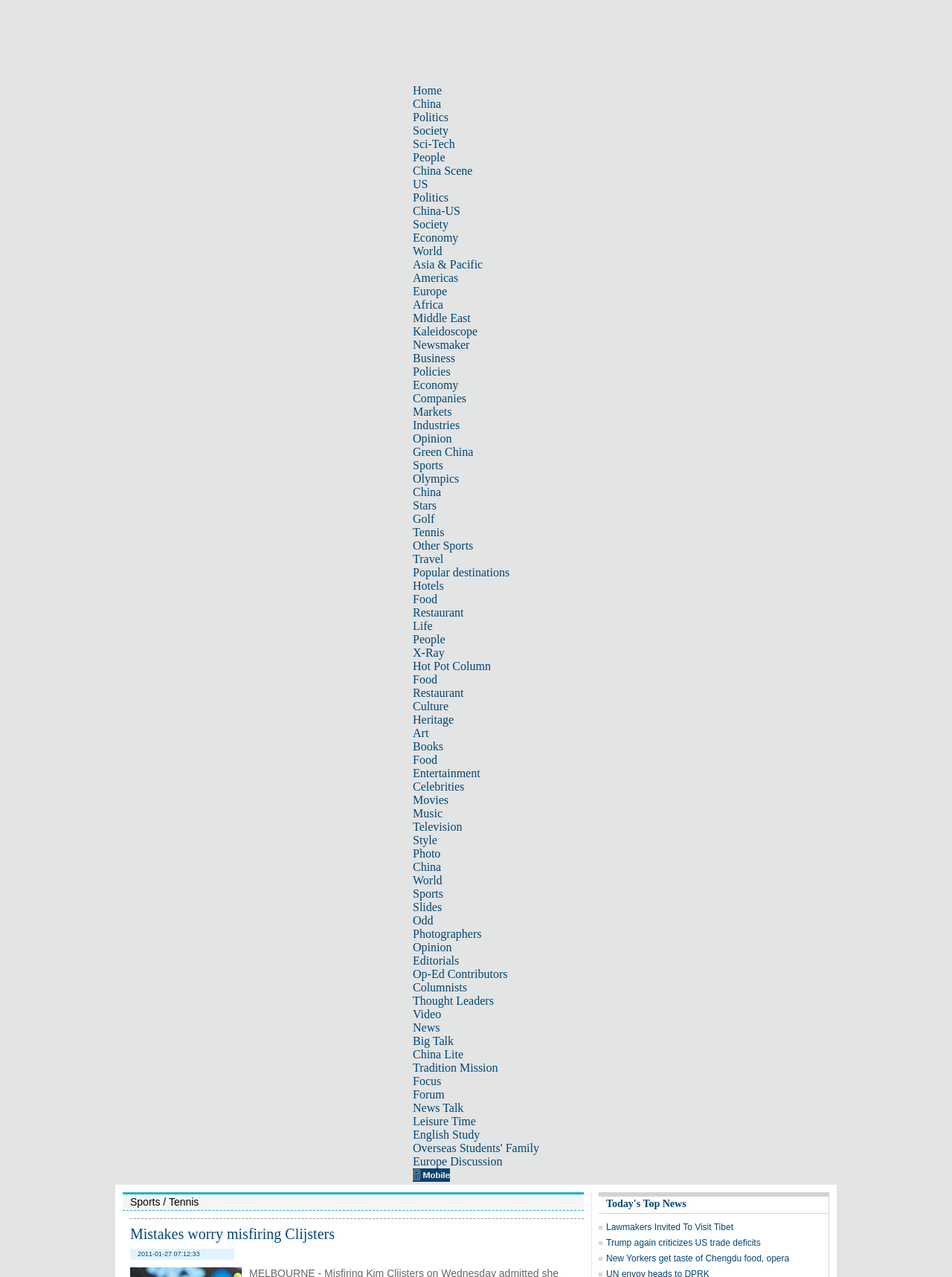Please provide a short answer using a single word or phrase for the question:
How many links are there under the 'Entertainment' category?

5